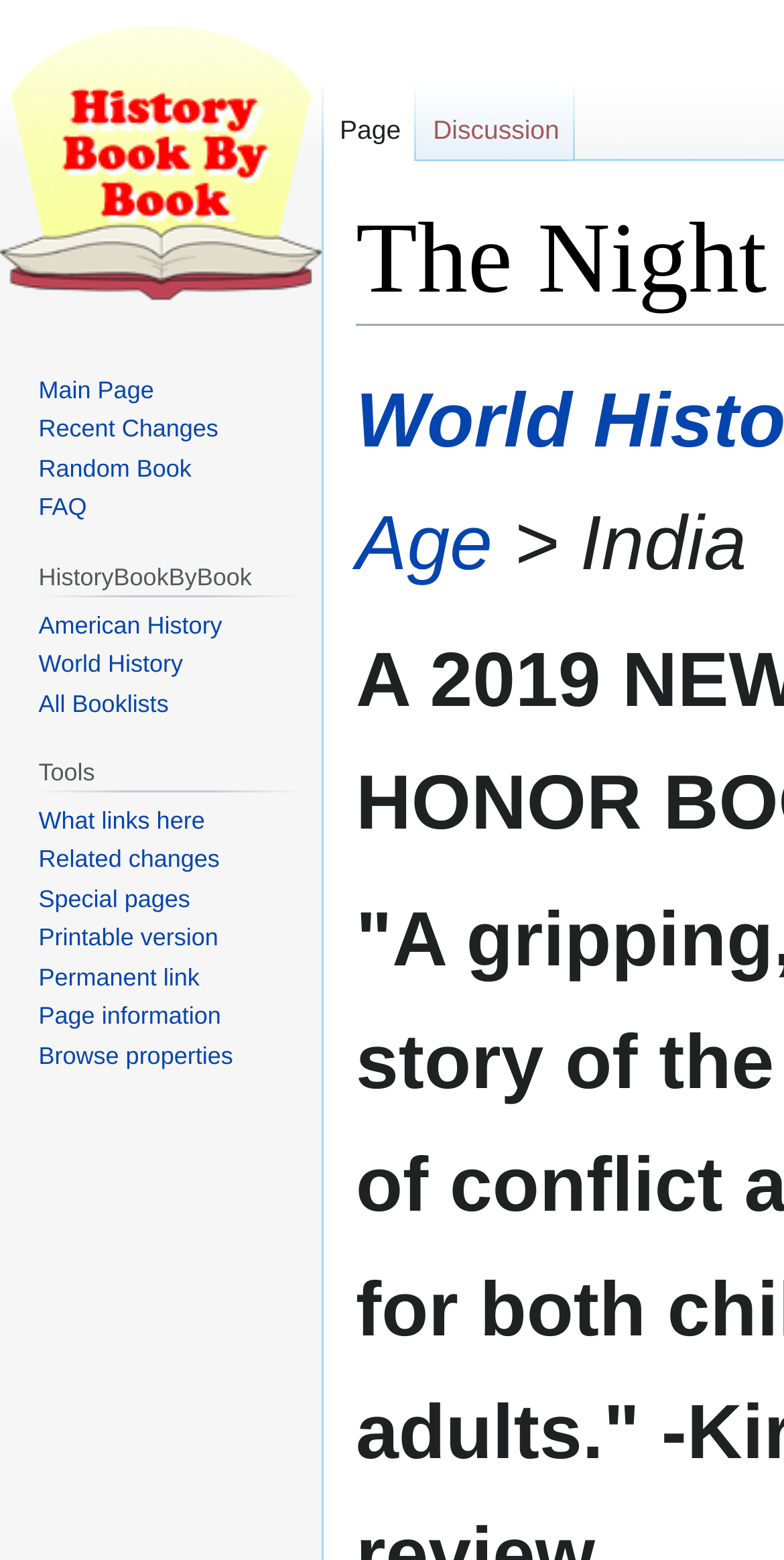Identify and provide the title of the webpage.

The Night Diary